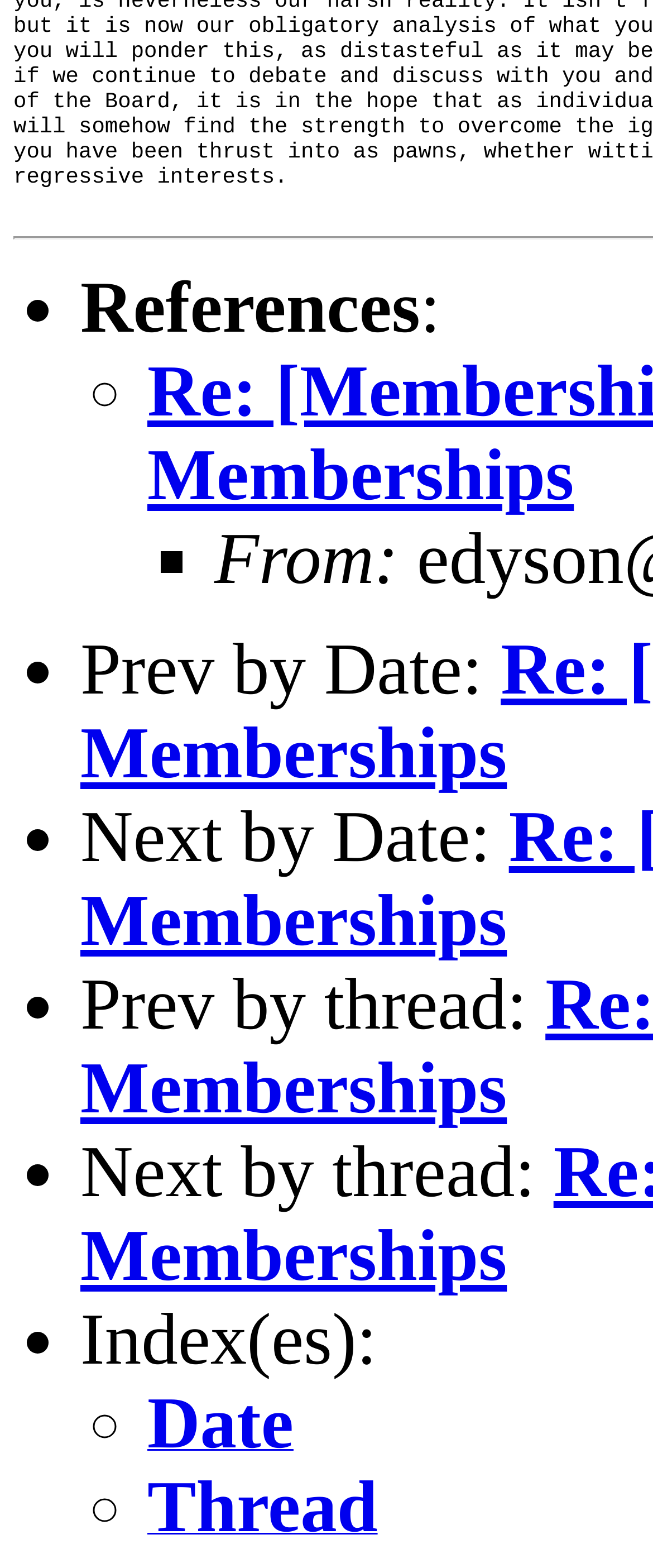Find the bounding box coordinates of the UI element according to this description: "Date".

[0.226, 0.909, 0.45, 0.927]